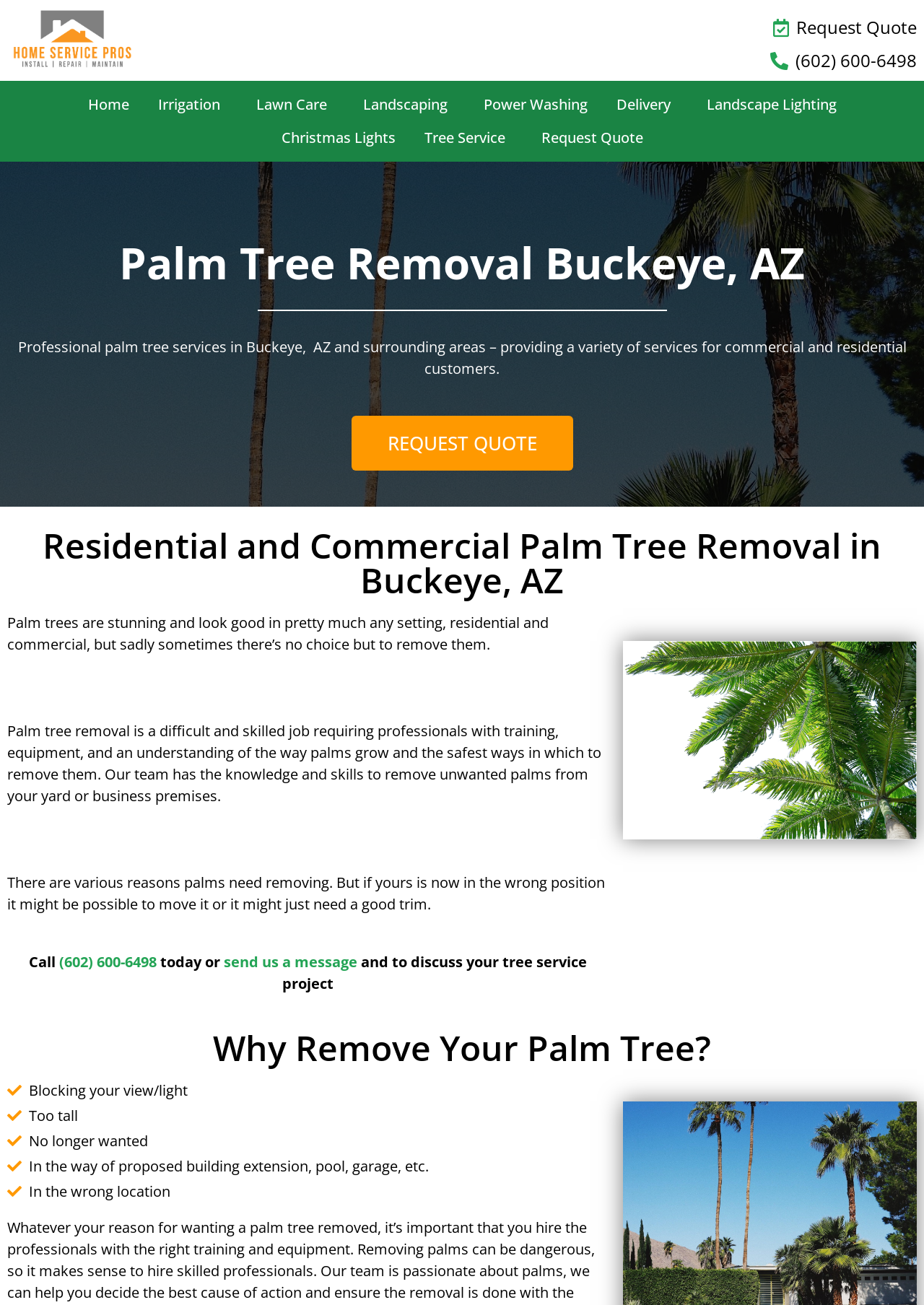Generate a thorough description of the webpage.

This webpage is about palm tree removal services in Buckeye, AZ, catering to both commercial and residential clients. At the top, there is a navigation menu with links to various services, including Home, Irrigation, Lawn Care, Landscaping, Power Washing, Delivery, Landscape Lighting, and Christmas Lights. 

Below the navigation menu, there is a prominent heading "Palm Tree Removal Buckeye, AZ" followed by a brief description of the services provided. A call-to-action link "REQUEST QUOTE" is placed nearby. 

Further down, there is another heading "Residential and Commercial Palm Tree Removal in Buckeye, AZ" followed by a detailed explanation of the importance of professional palm tree removal services. The text explains that palm tree removal requires skilled professionals with training and equipment, and that the team has the necessary knowledge and skills to remove unwanted palms.

The webpage also lists various reasons why palm trees may need to be removed, including blocking views or light, being too tall, no longer being wanted, or being in the way of proposed building extensions. 

Throughout the webpage, there are multiple calls-to-action, including links to request a quote, phone numbers to call, and an option to send a message to discuss tree service projects.